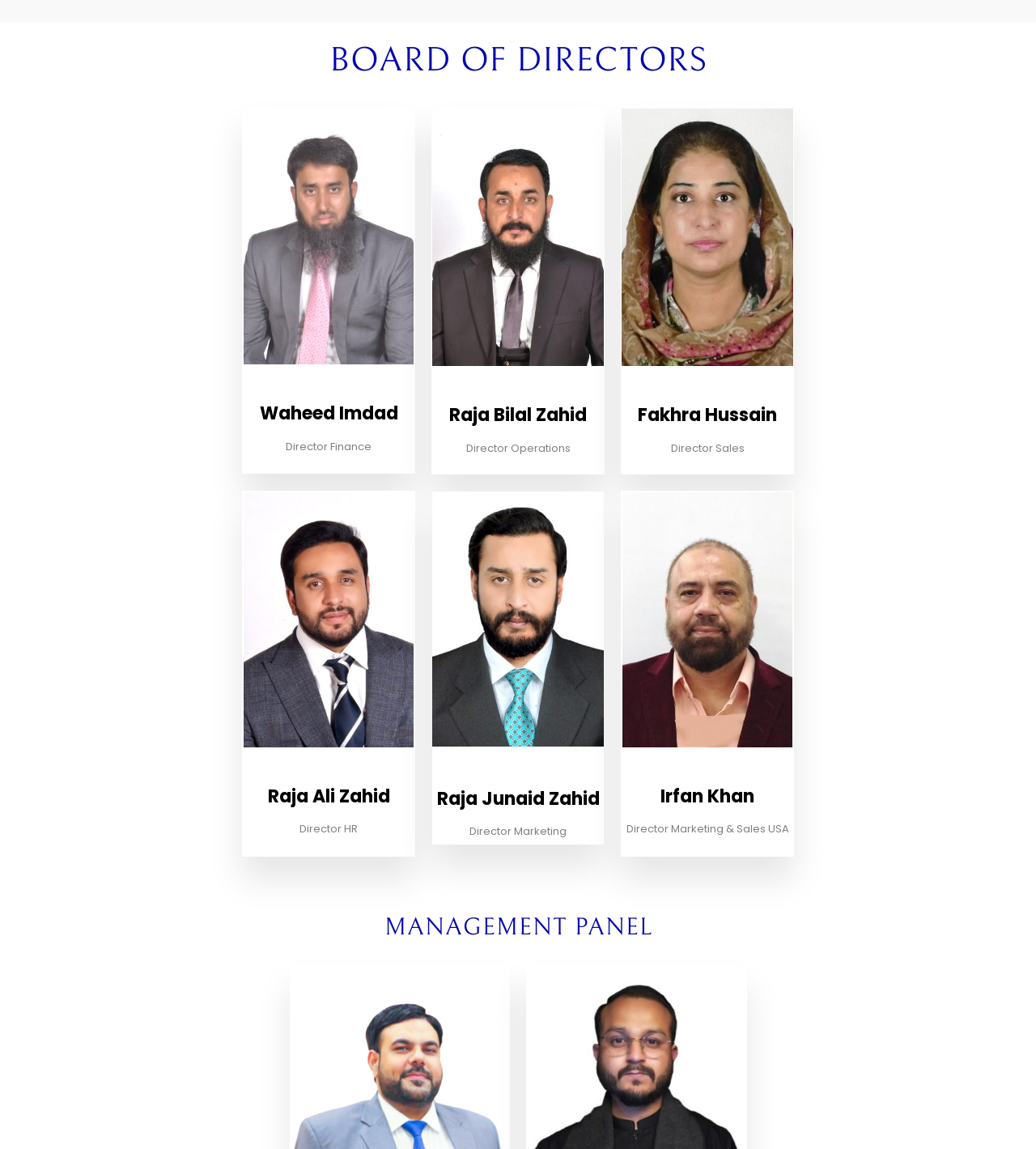Determine the bounding box coordinates for the element that should be clicked to follow this instruction: "view Raja Ali Zahid's profile". The coordinates should be given as four float numbers between 0 and 1, in the format [left, top, right, bottom].

[0.258, 0.682, 0.376, 0.704]